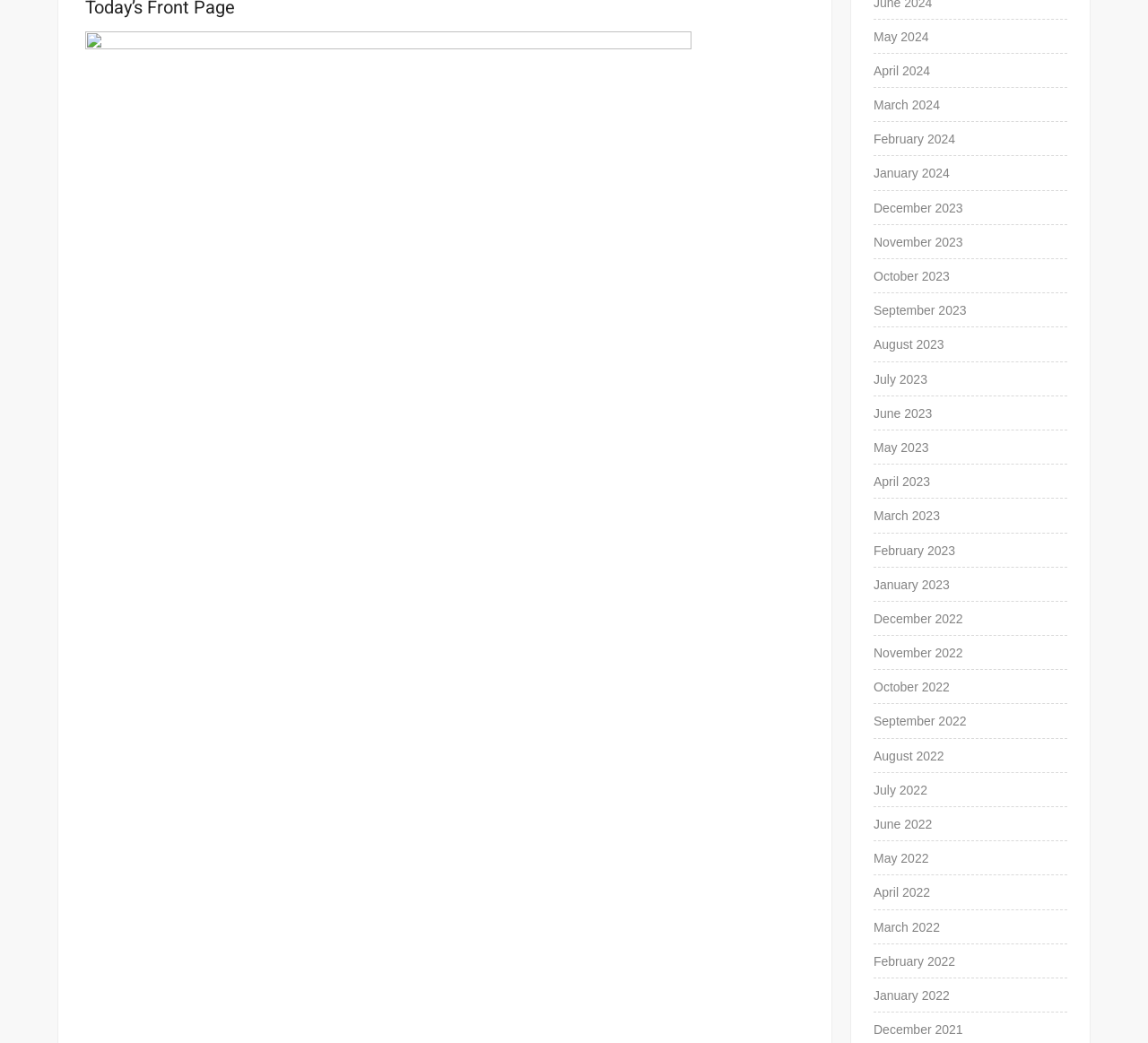What is the time period covered by the listed months?
Provide a comprehensive and detailed answer to the question.

By examining the list of links, I can see that the months listed cover a period of 2 years, from December 2021 to May 2024.